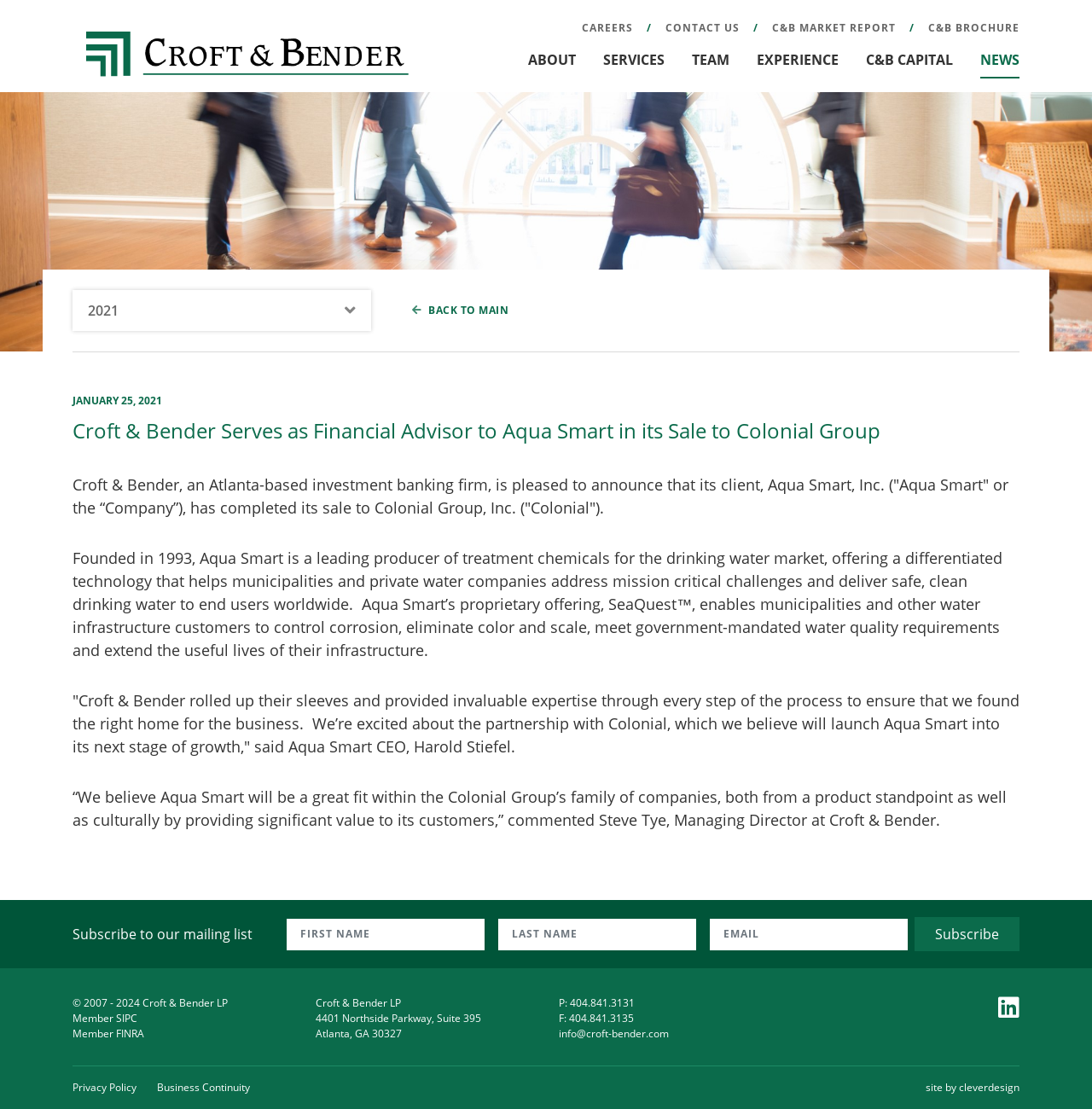Locate the UI element described by Croft & Bender LP in the provided webpage screenshot. Return the bounding box coordinates in the format (top-left x, top-left y, bottom-right x, bottom-right y), ensuring all values are between 0 and 1.

[0.289, 0.898, 0.488, 0.912]